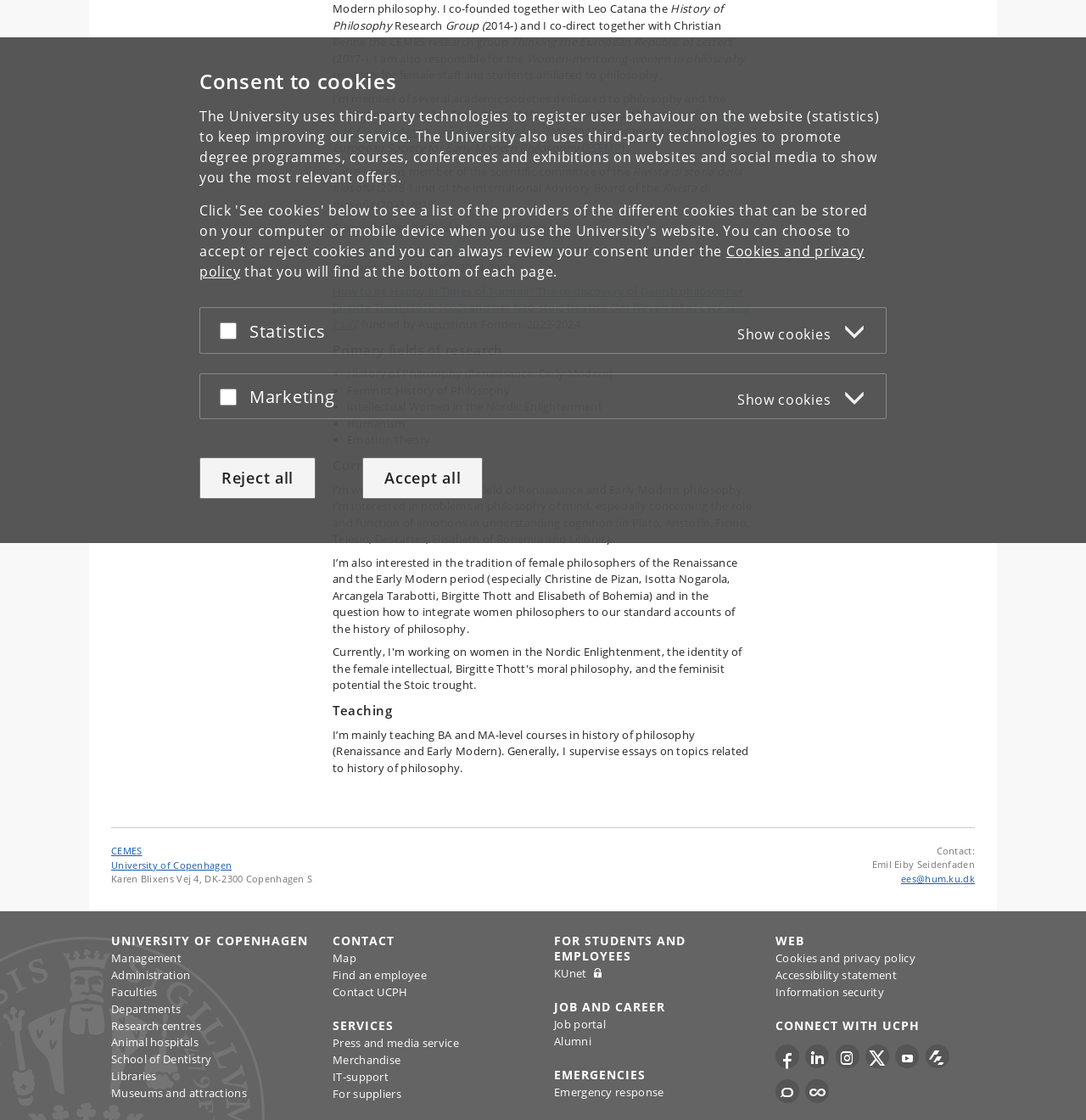Using the provided element description: "University of Copenhagen", identify the bounding box coordinates. The coordinates should be four floats between 0 and 1 in the order [left, top, right, bottom].

[0.102, 0.766, 0.213, 0.778]